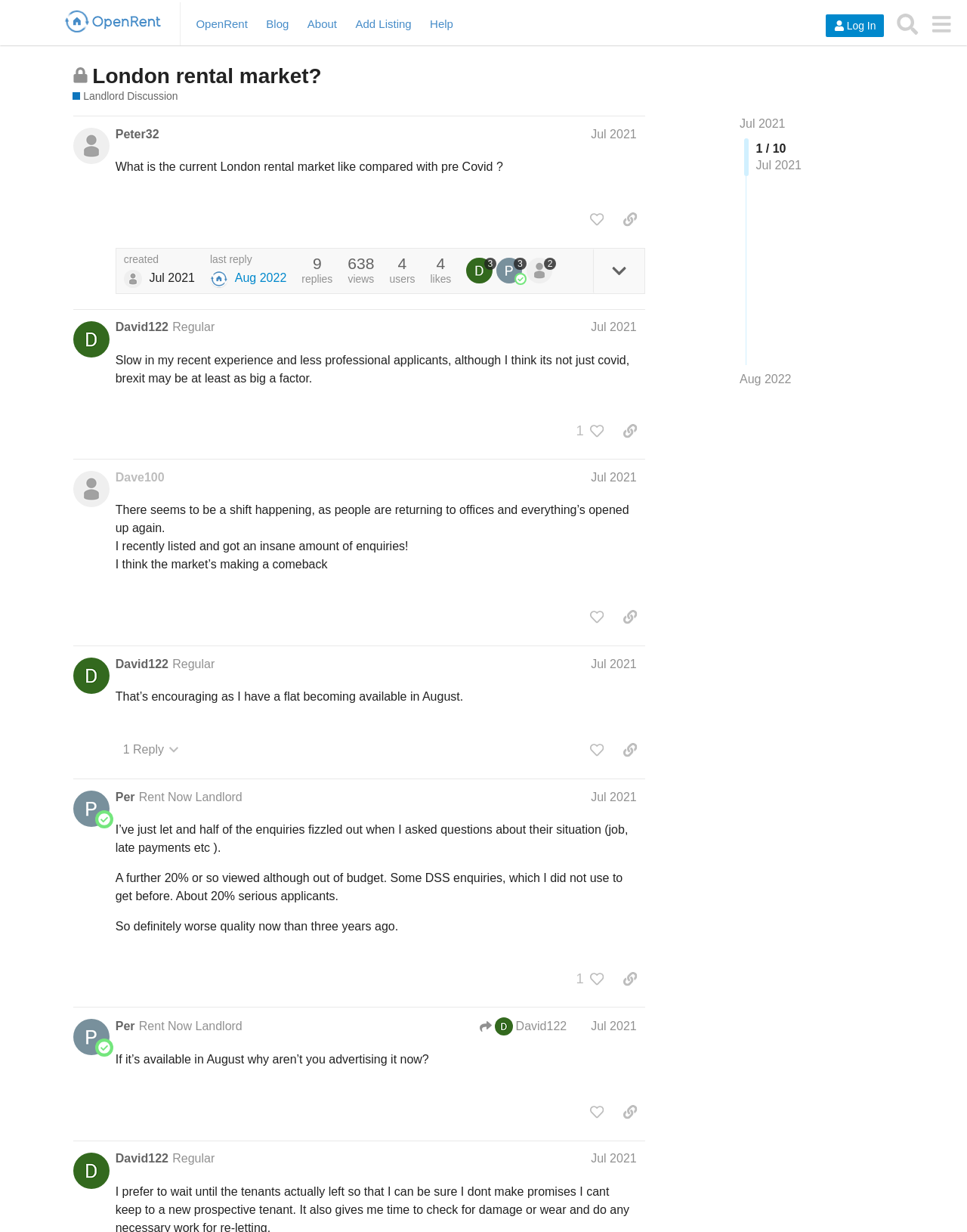Identify the bounding box for the UI element described as: "last reply Aug 2022". Ensure the coordinates are four float numbers between 0 and 1, formatted as [left, top, right, bottom].

[0.217, 0.207, 0.296, 0.233]